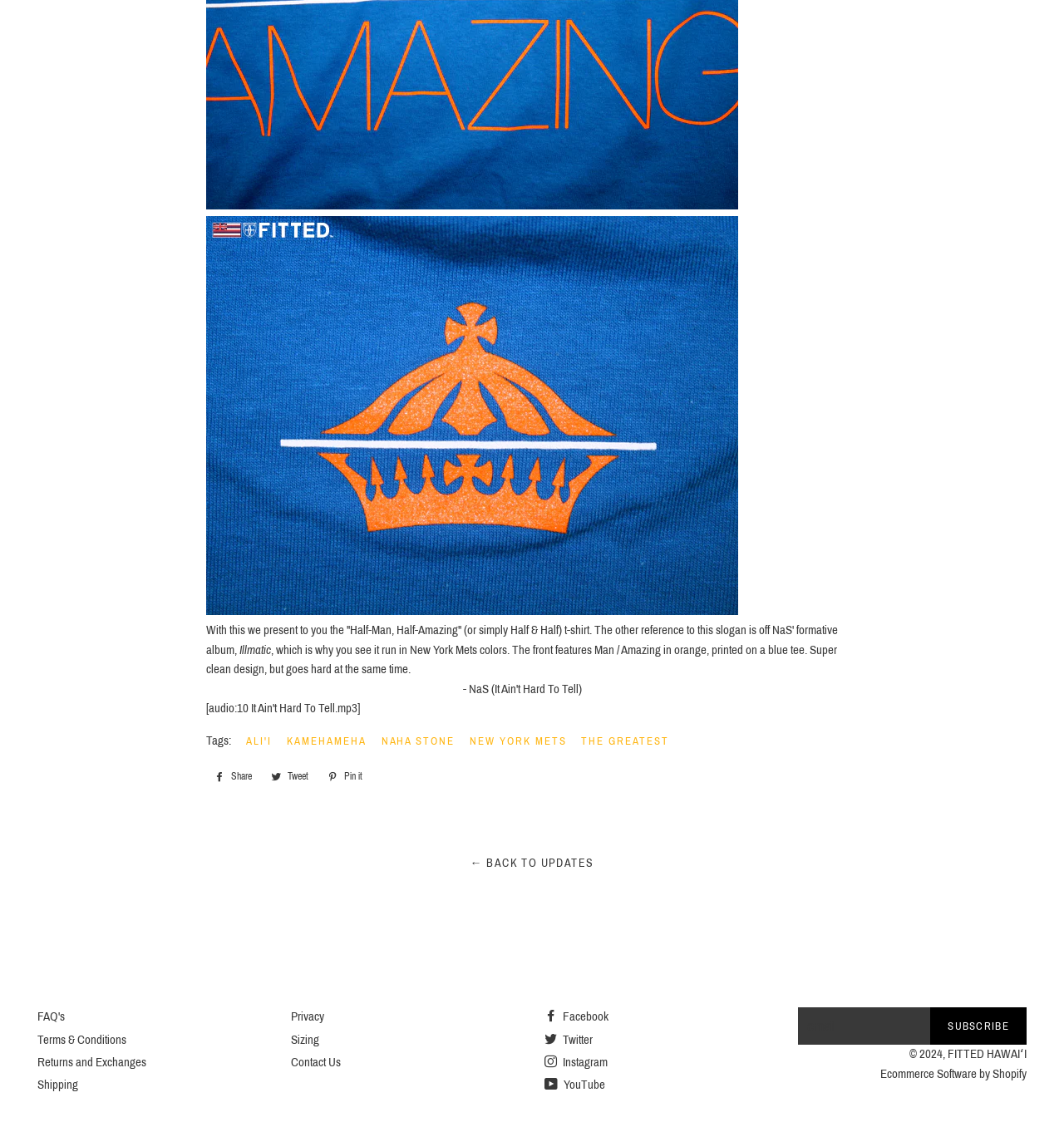Can you pinpoint the bounding box coordinates for the clickable element required for this instruction: "Click on the 'FAQ's' link"? The coordinates should be four float numbers between 0 and 1, i.e., [left, top, right, bottom].

[0.035, 0.9, 0.061, 0.912]